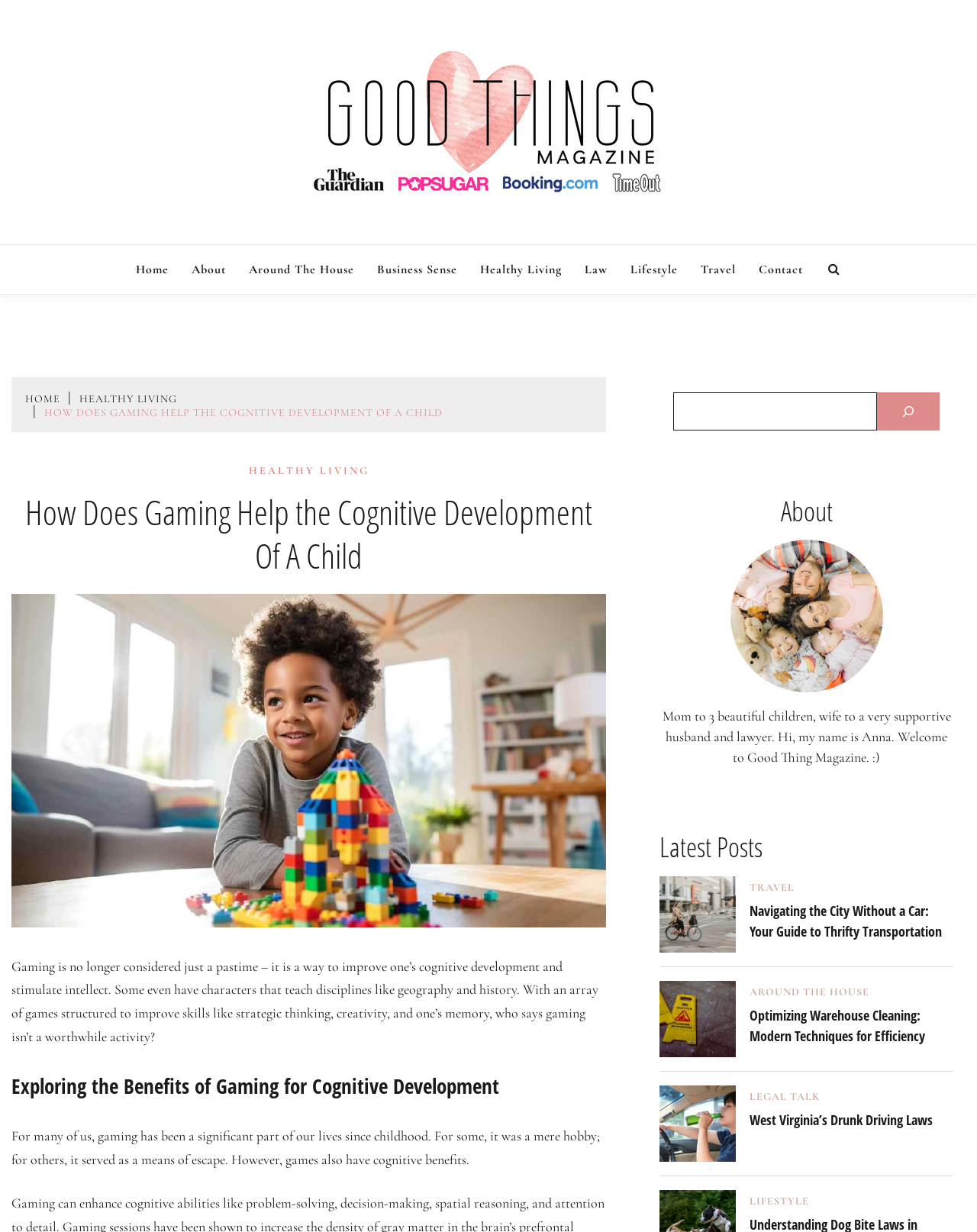Determine the bounding box for the UI element described here: "Healthy Living".

[0.251, 0.378, 0.381, 0.387]